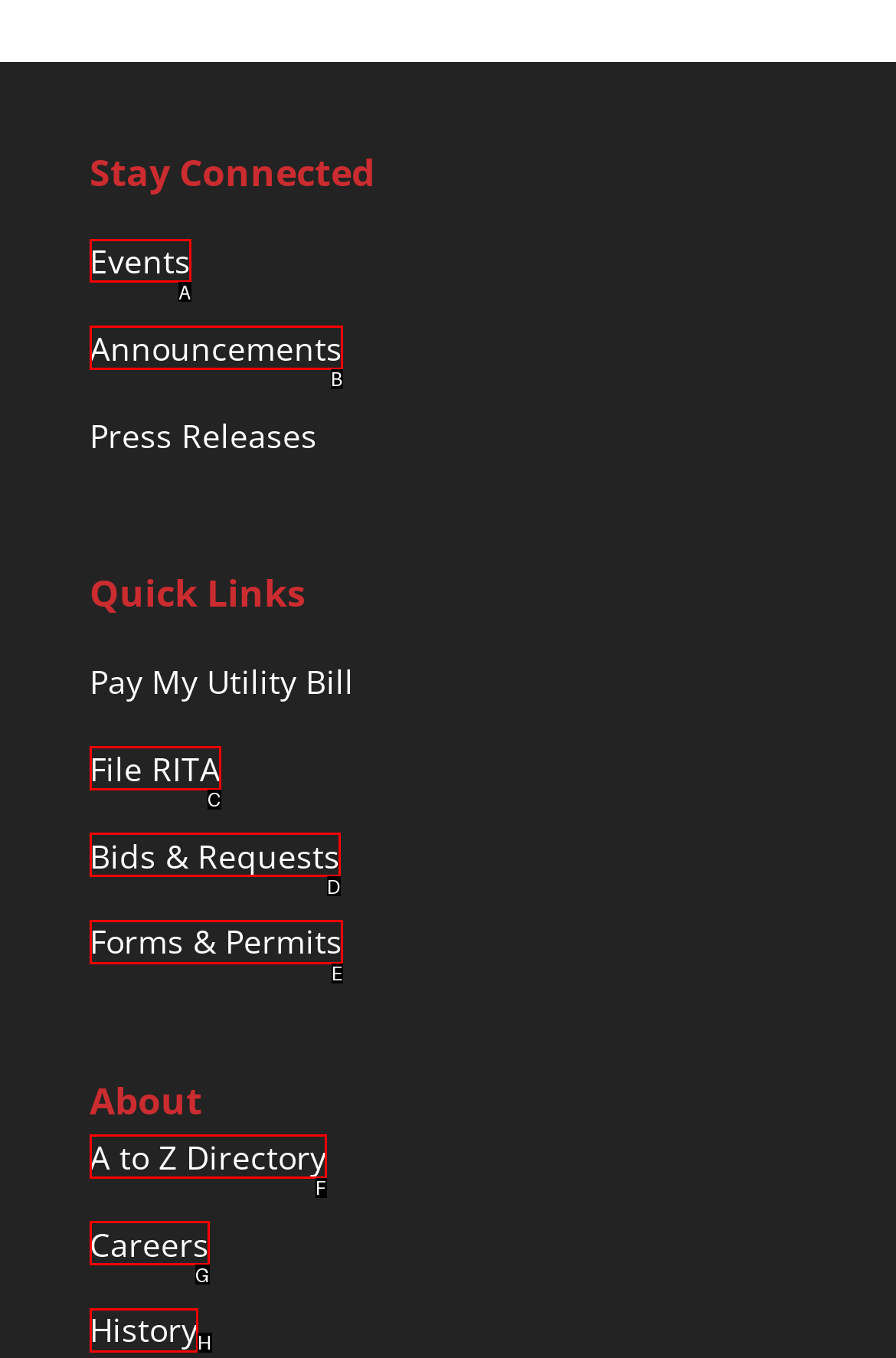Given the task: View events, indicate which boxed UI element should be clicked. Provide your answer using the letter associated with the correct choice.

A